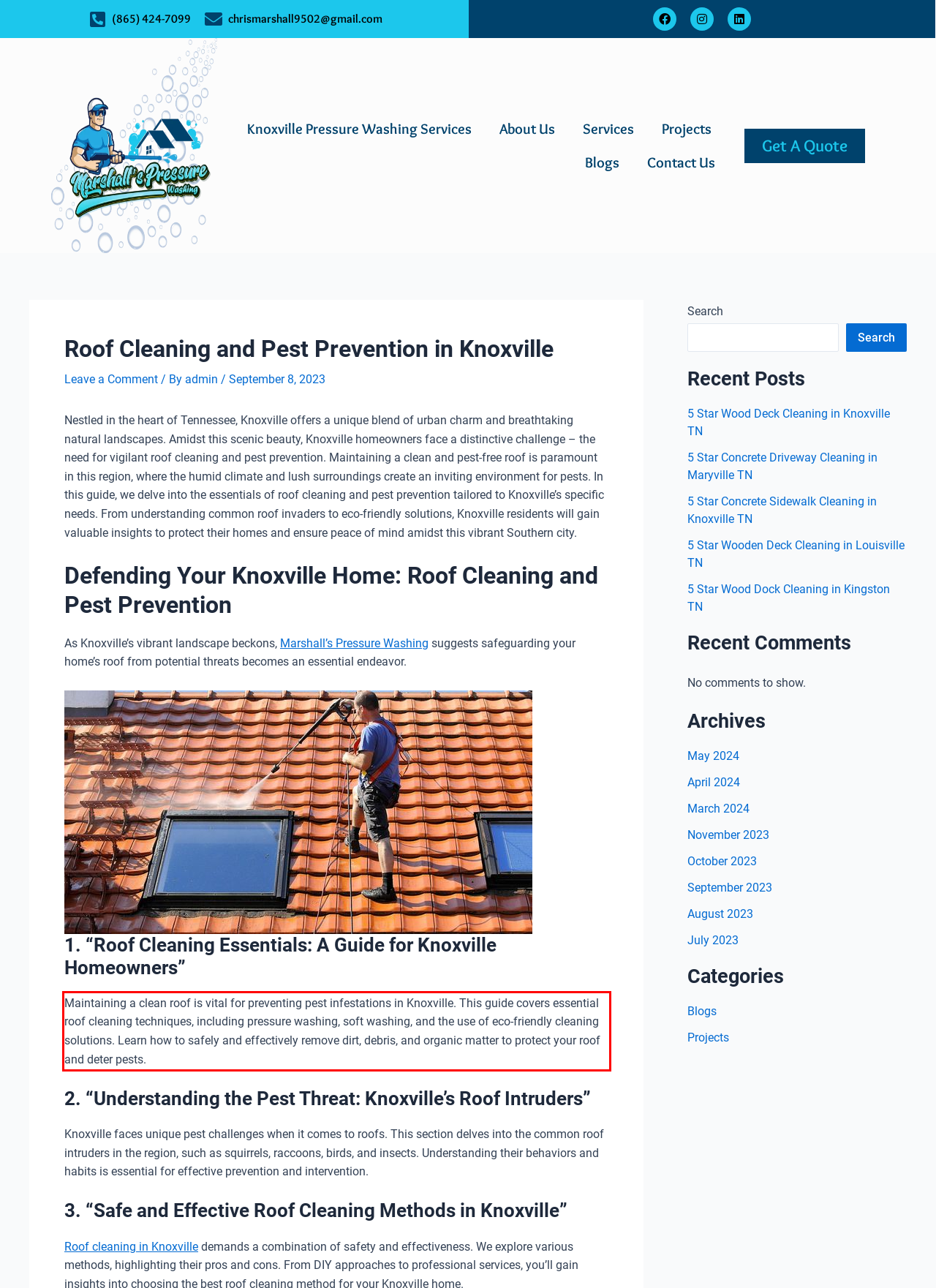You have a screenshot of a webpage with a UI element highlighted by a red bounding box. Use OCR to obtain the text within this highlighted area.

Maintaining a clean roof is vital for preventing pest infestations in Knoxville. This guide covers essential roof cleaning techniques, including pressure washing, soft washing, and the use of eco-friendly cleaning solutions. Learn how to safely and effectively remove dirt, debris, and organic matter to protect your roof and deter pests.